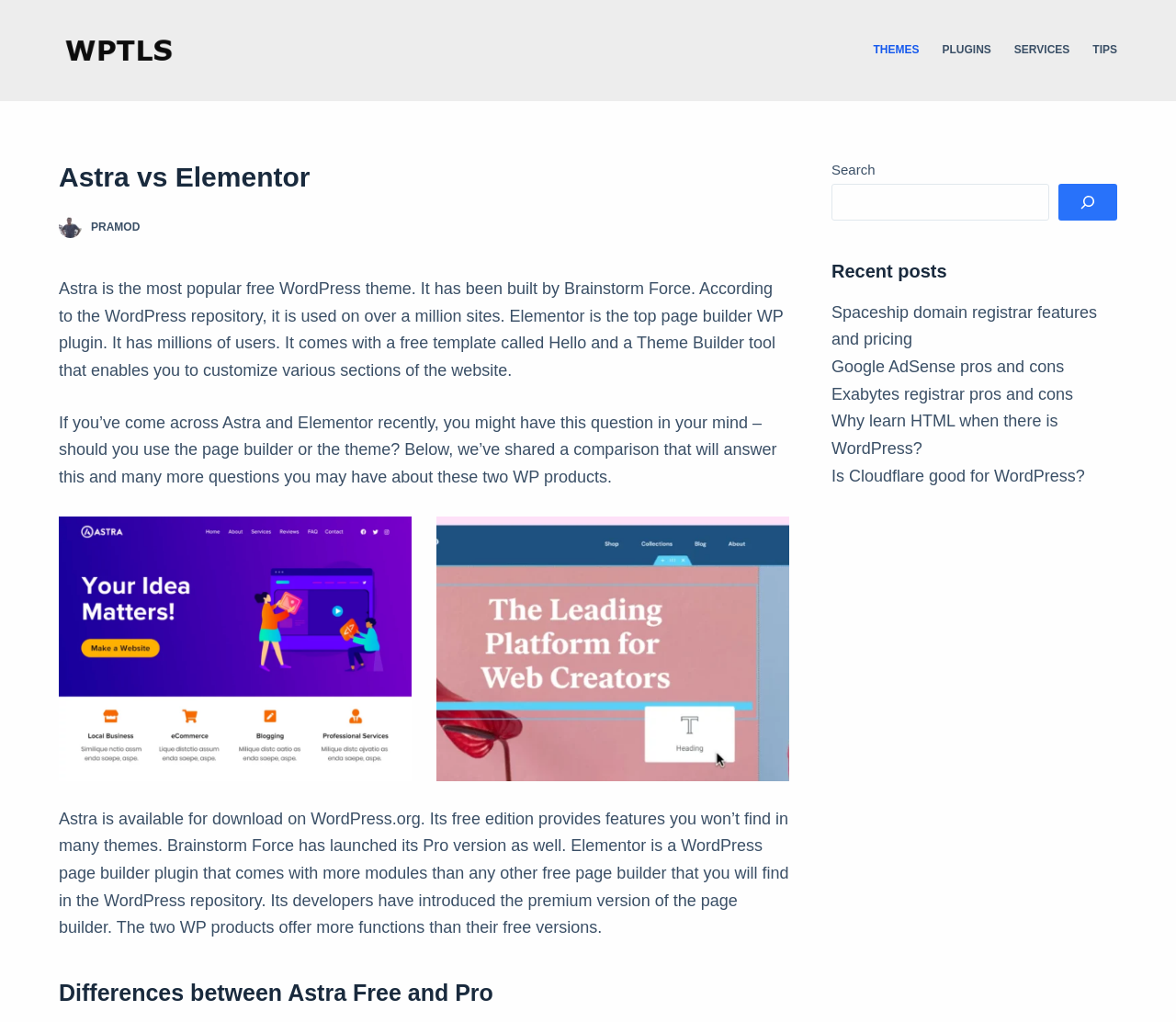Respond to the following question with a brief word or phrase:
What is the name of the page builder plugin discussed on this page?

Elementor